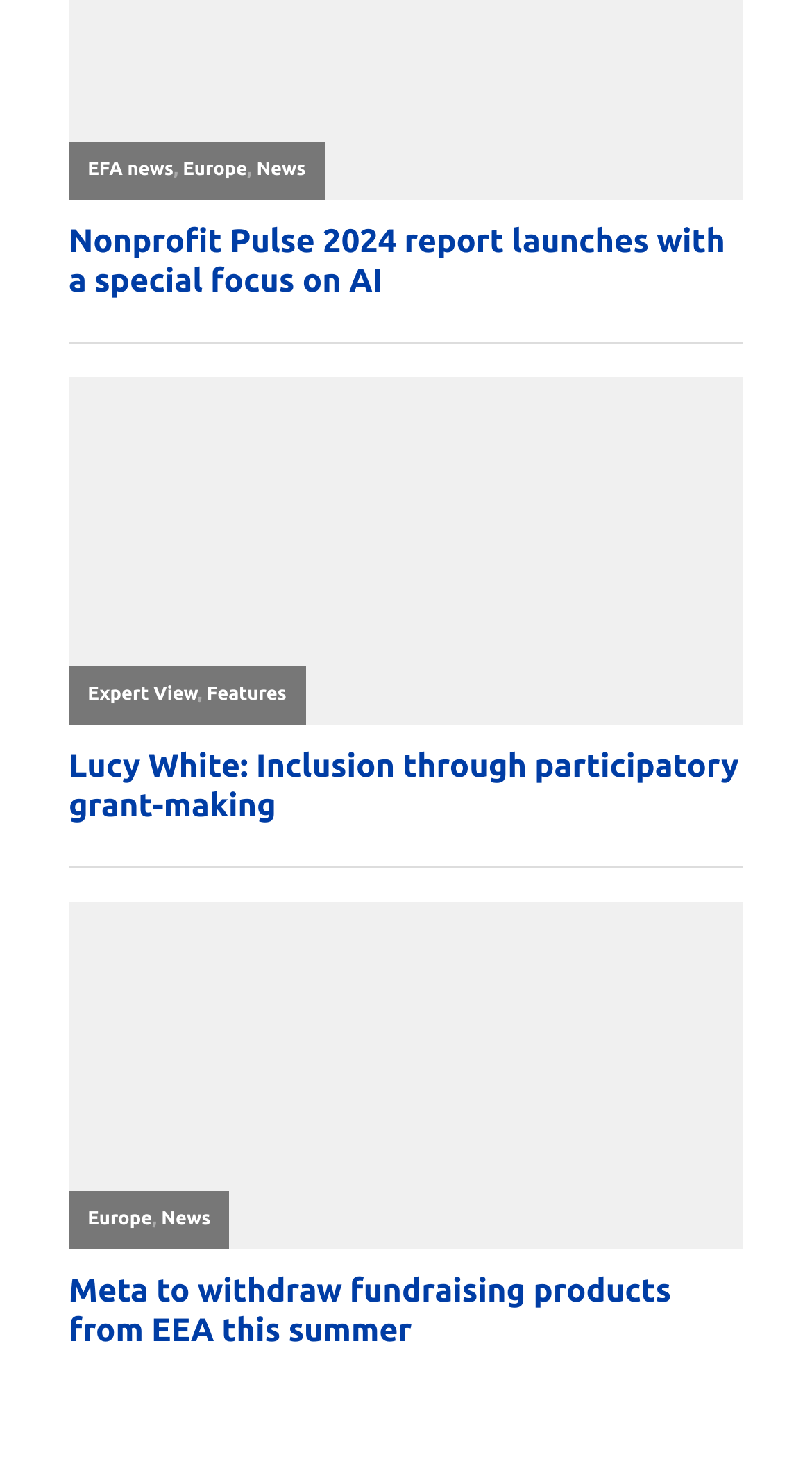Please identify the bounding box coordinates of where to click in order to follow the instruction: "Click on EFA news".

[0.108, 0.109, 0.214, 0.123]